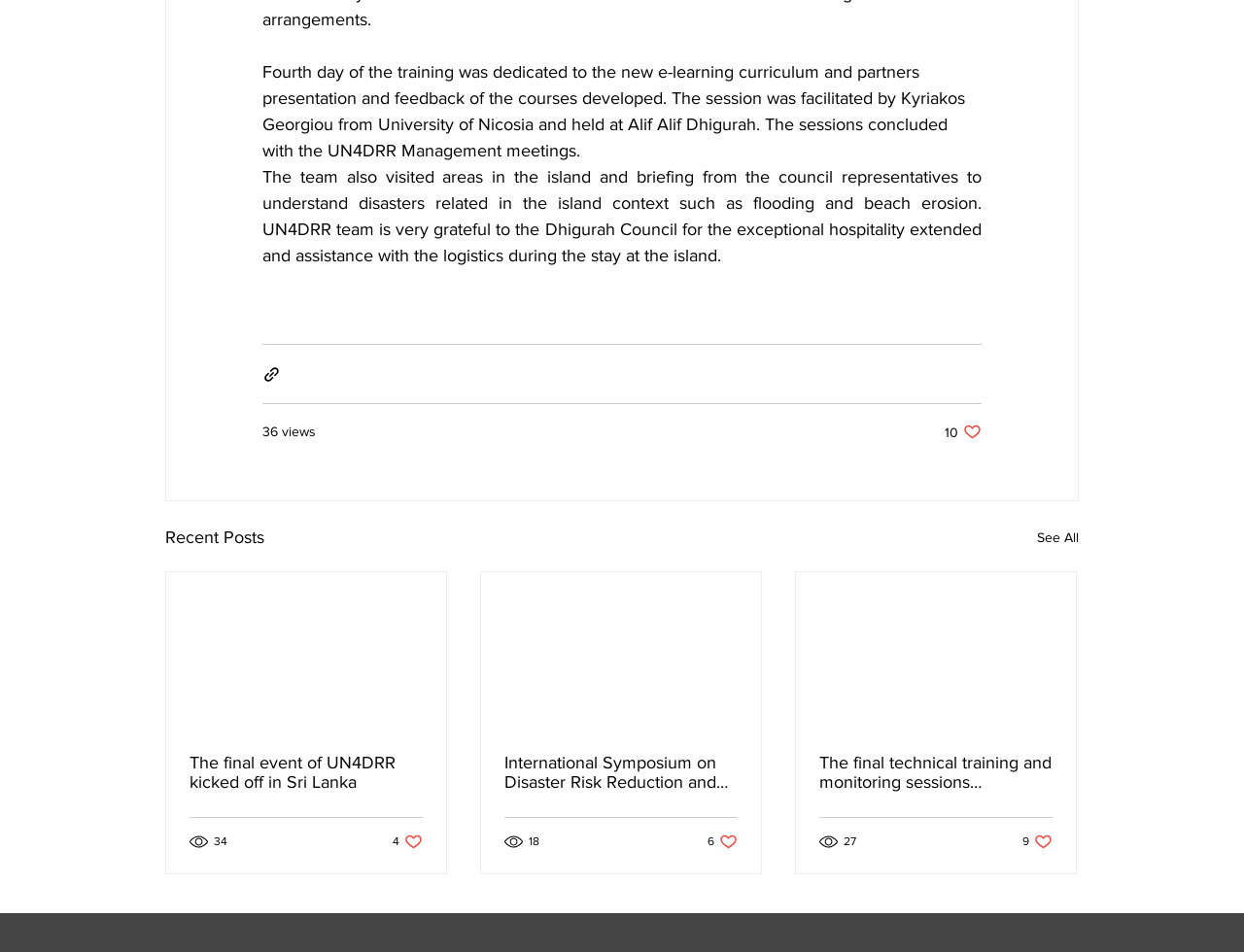Locate the bounding box coordinates of the element's region that should be clicked to carry out the following instruction: "View the post with 4 likes". The coordinates need to be four float numbers between 0 and 1, i.e., [left, top, right, bottom].

[0.316, 0.874, 0.34, 0.894]